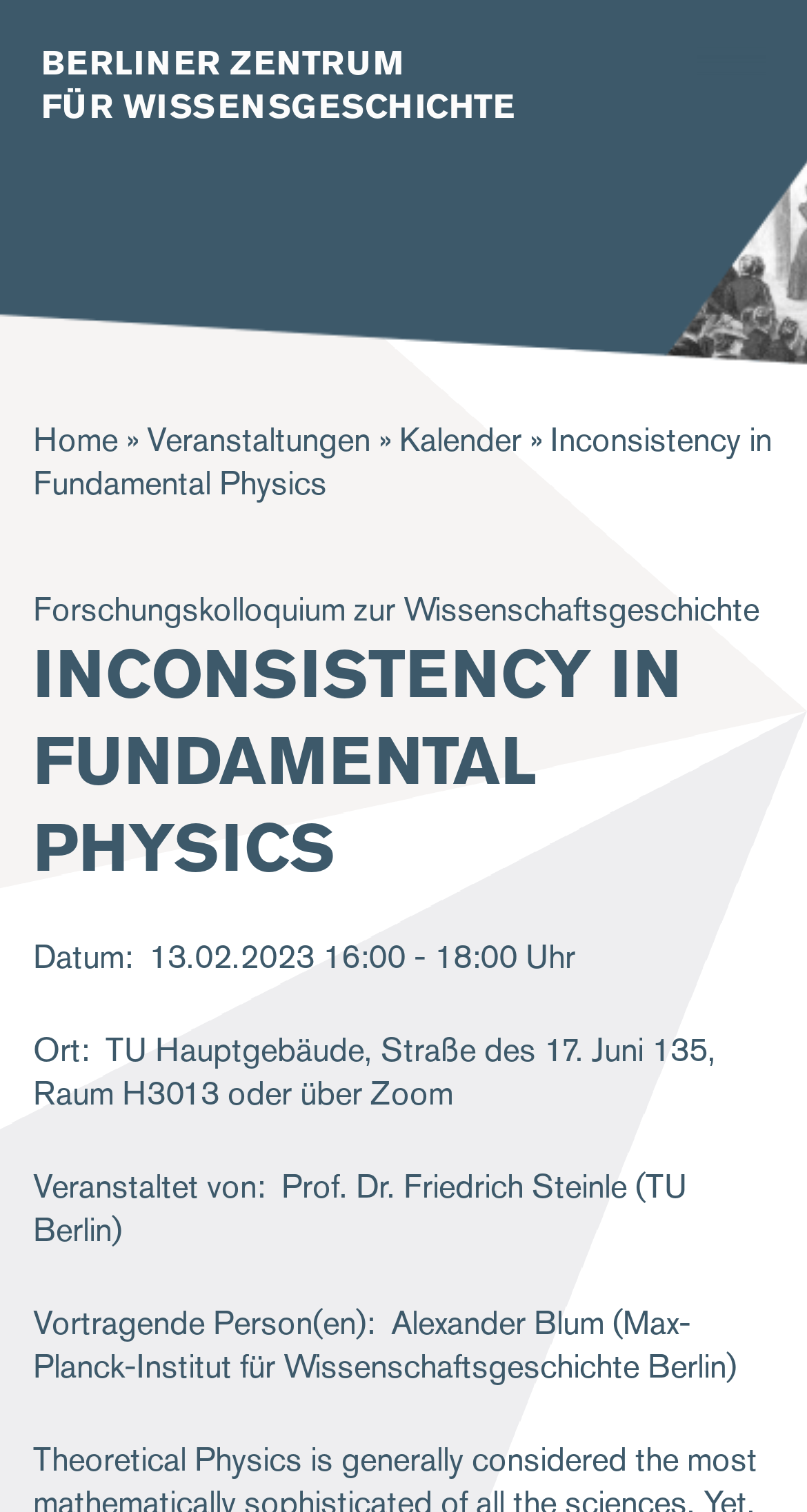Carefully examine the image and provide an in-depth answer to the question: Who is the organizer of the event?

The organizer of the event can be found in the section 'Veranstaltet von', which is located below the event title. The StaticText element with the text 'Prof. Dr. Friedrich Steinle (TU Berlin)' indicates the organizer.